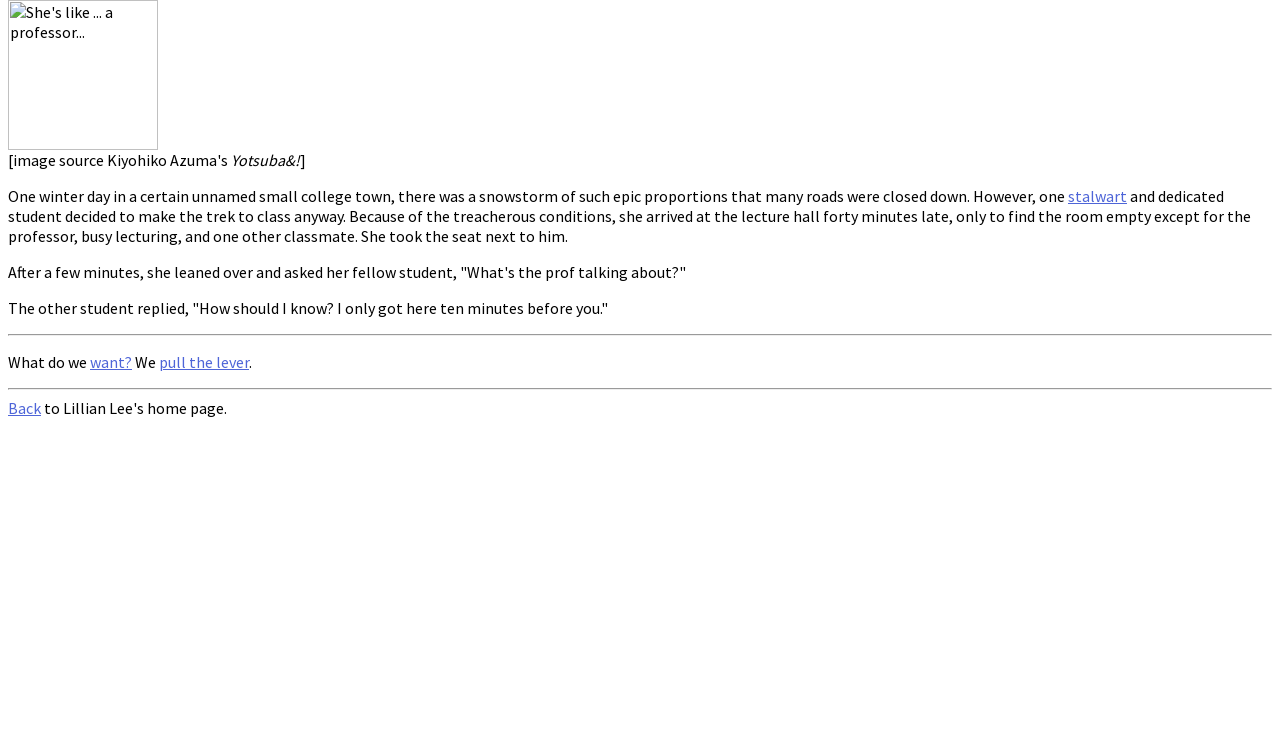Calculate the bounding box coordinates of the UI element given the description: "Back".

[0.006, 0.528, 0.032, 0.554]